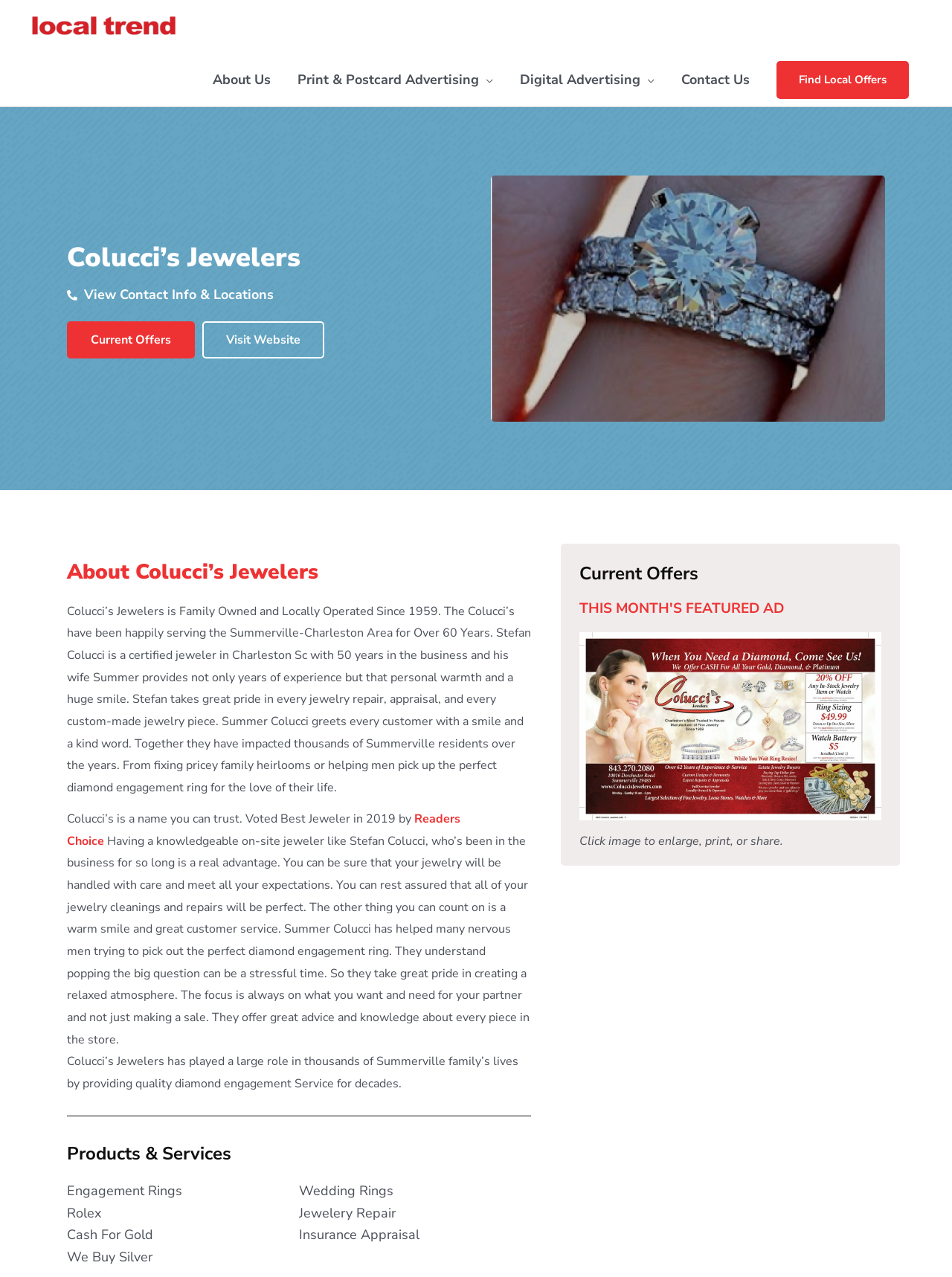Determine the bounding box coordinates of the clickable element to achieve the following action: 'Visit Website'. Provide the coordinates as four float values between 0 and 1, formatted as [left, top, right, bottom].

[0.212, 0.251, 0.341, 0.281]